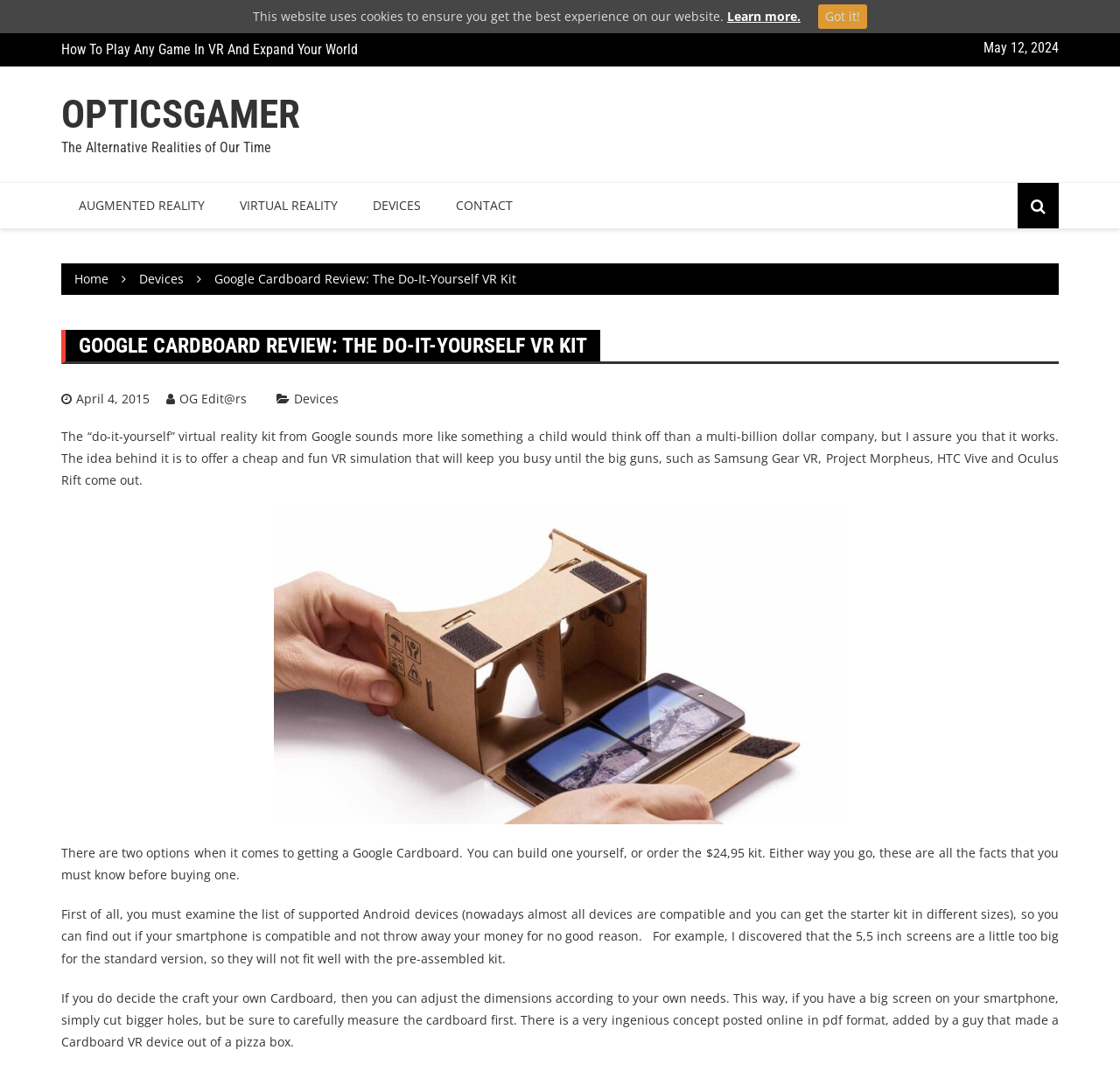What is the purpose of the Google Cardboard kit?
Provide a short answer using one word or a brief phrase based on the image.

To offer a cheap and fun VR simulation